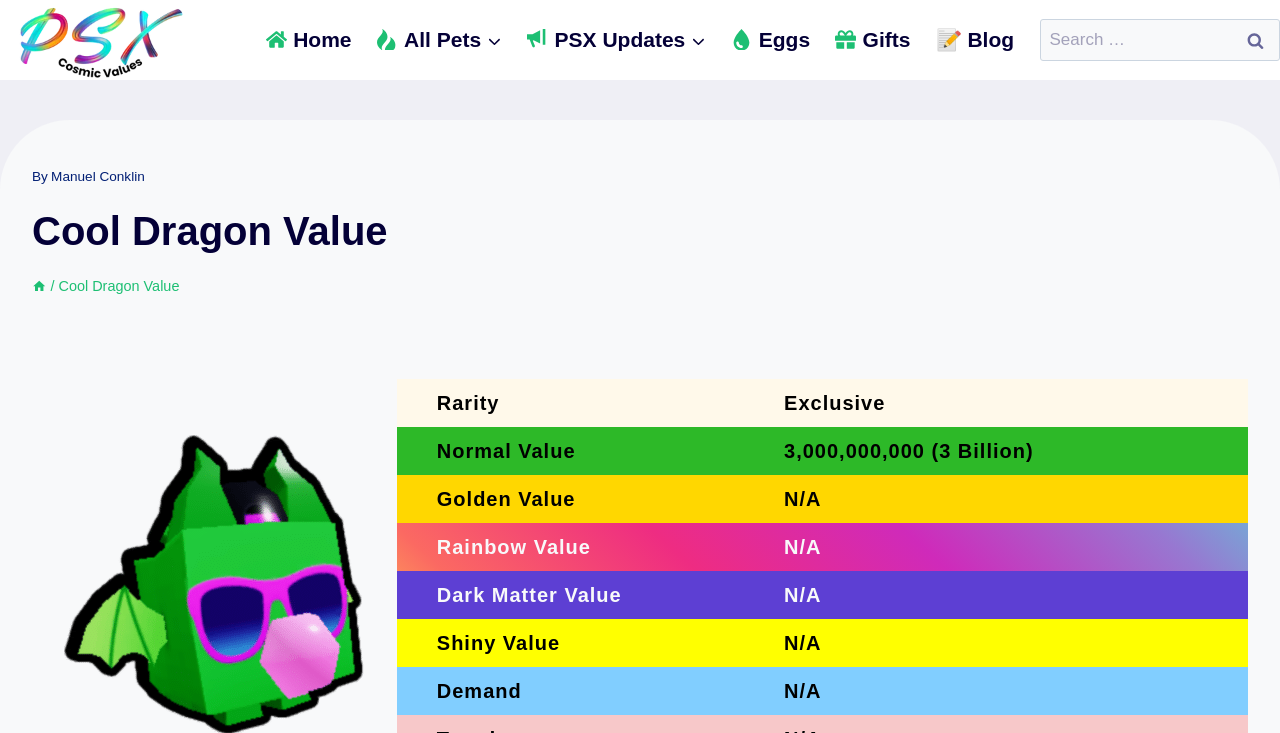Please determine the bounding box coordinates of the clickable area required to carry out the following instruction: "Search for something". The coordinates must be four float numbers between 0 and 1, represented as [left, top, right, bottom].

[0.812, 0.025, 1.0, 0.084]